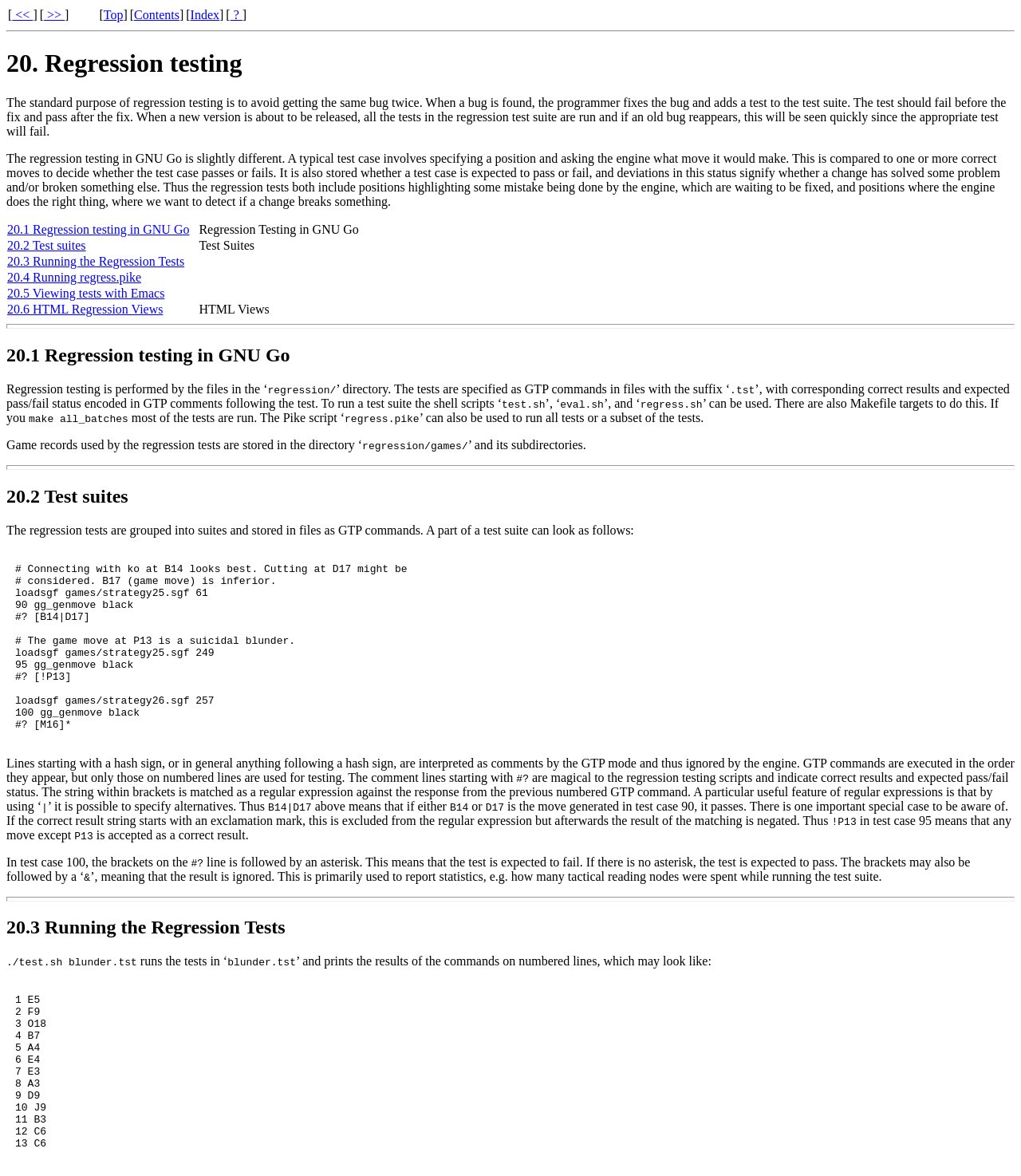Determine the bounding box coordinates of the target area to click to execute the following instruction: "view contents."

[0.126, 0.006, 0.181, 0.02]